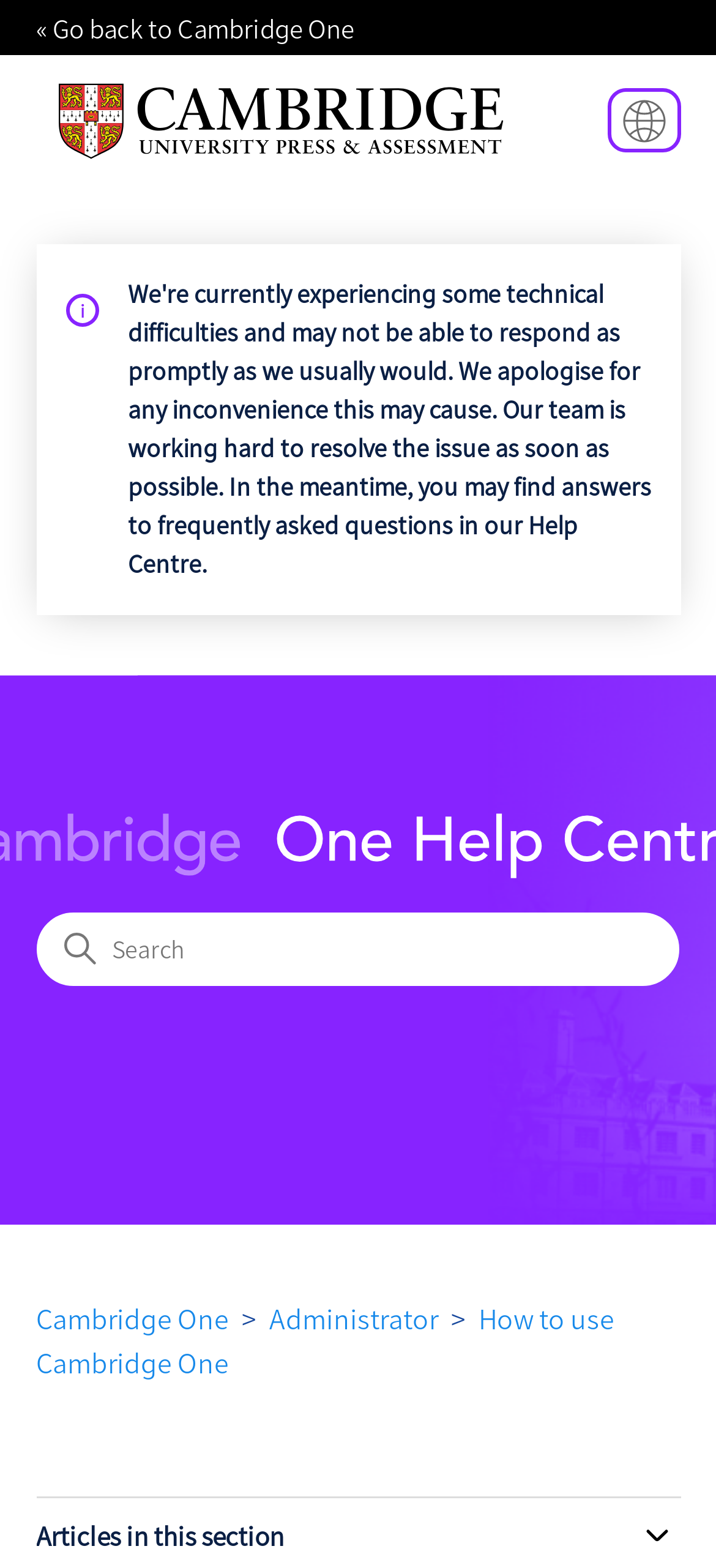Please find the bounding box coordinates of the element's region to be clicked to carry out this instruction: "search for help".

[0.051, 0.582, 0.949, 0.629]